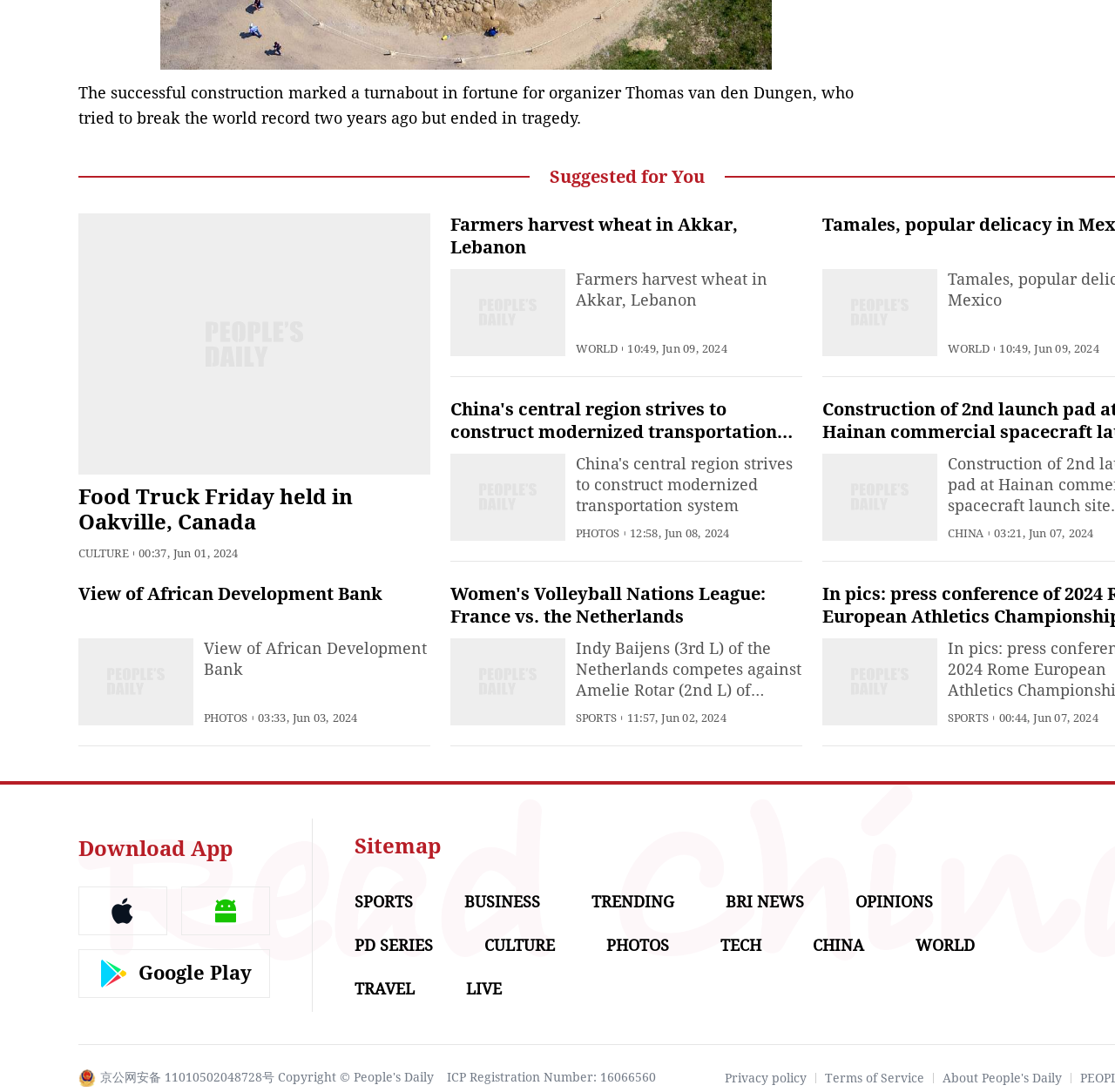Determine the bounding box coordinates for the clickable element required to fulfill the instruction: "Check PHOTOS". Provide the coordinates as four float numbers between 0 and 1, i.e., [left, top, right, bottom].

[0.183, 0.651, 0.222, 0.663]